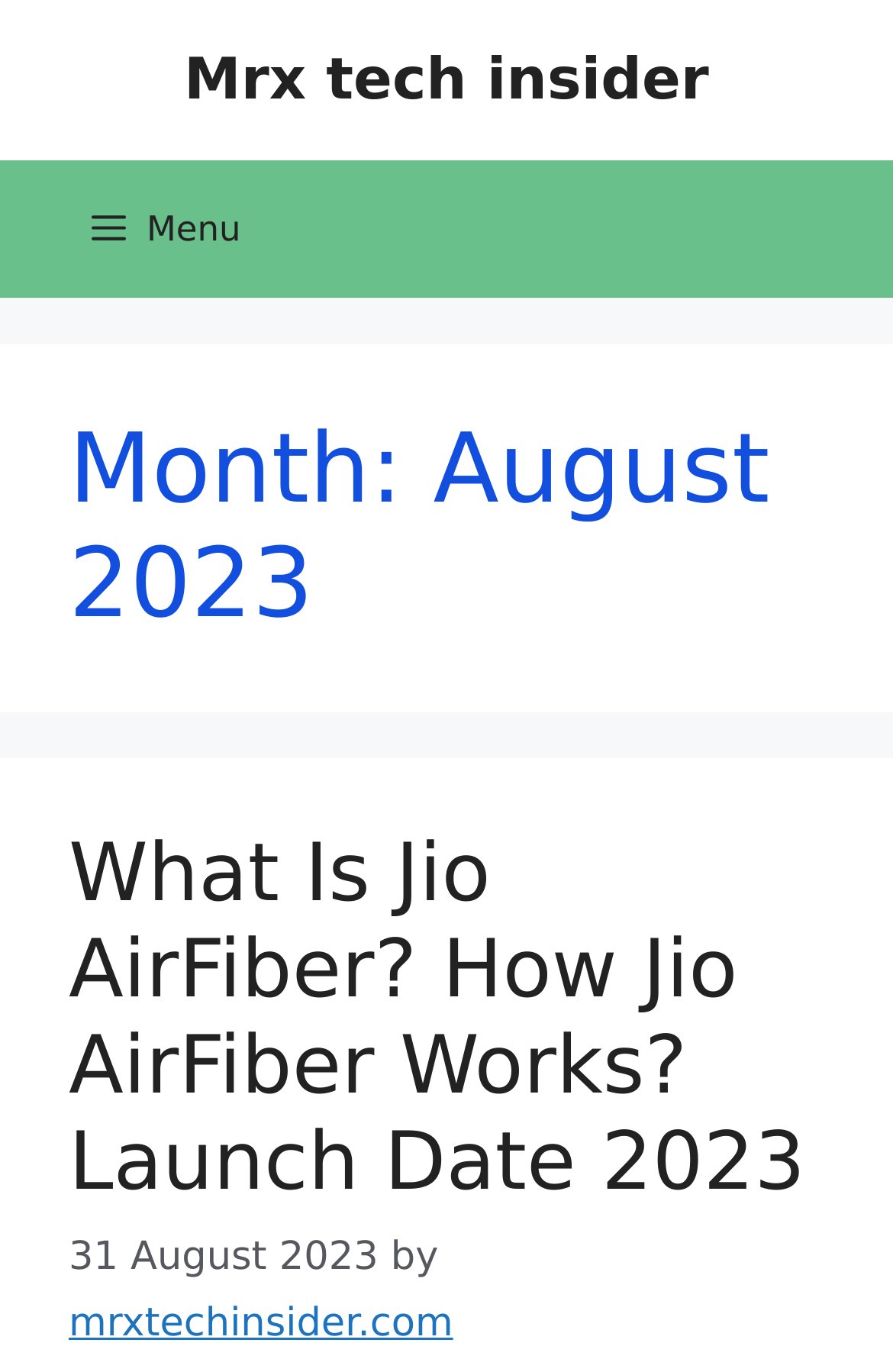What is the title of the latest article? Please answer the question using a single word or phrase based on the image.

What Is Jio AirFiber? How Jio AirFiber Works?Launch Date 2023